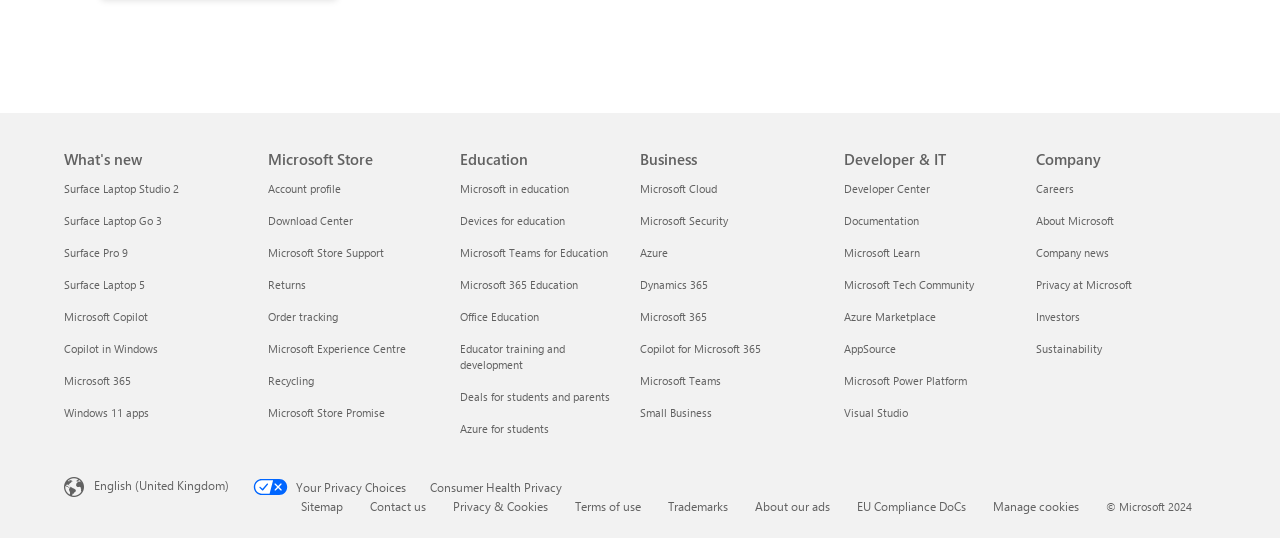Locate the bounding box coordinates of the clickable region to complete the following instruction: "Access Microsoft Store account profile."

[0.209, 0.336, 0.266, 0.364]